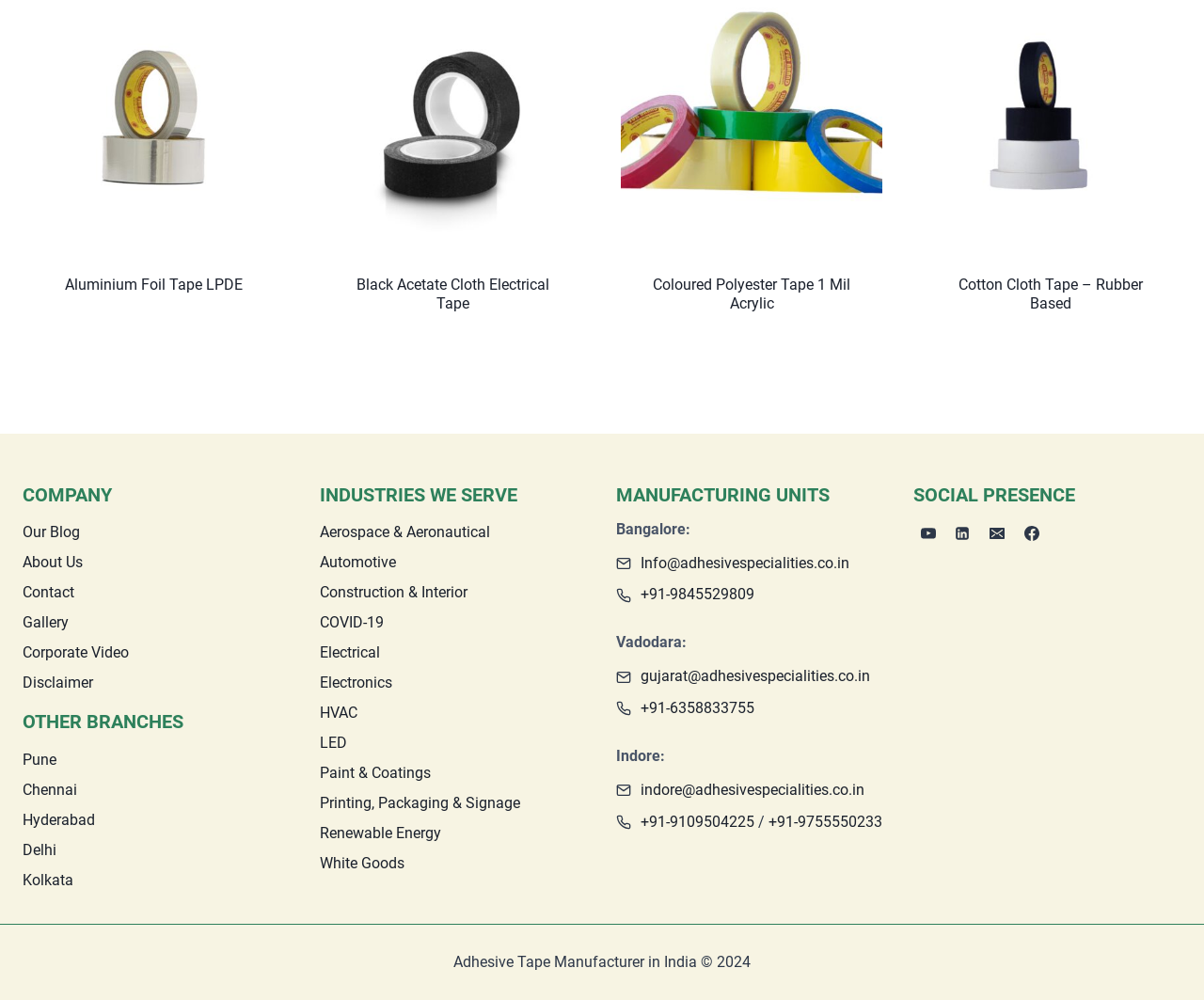What industries does the company serve?
By examining the image, provide a one-word or phrase answer.

Aerospace, Automotive, Construction, etc.